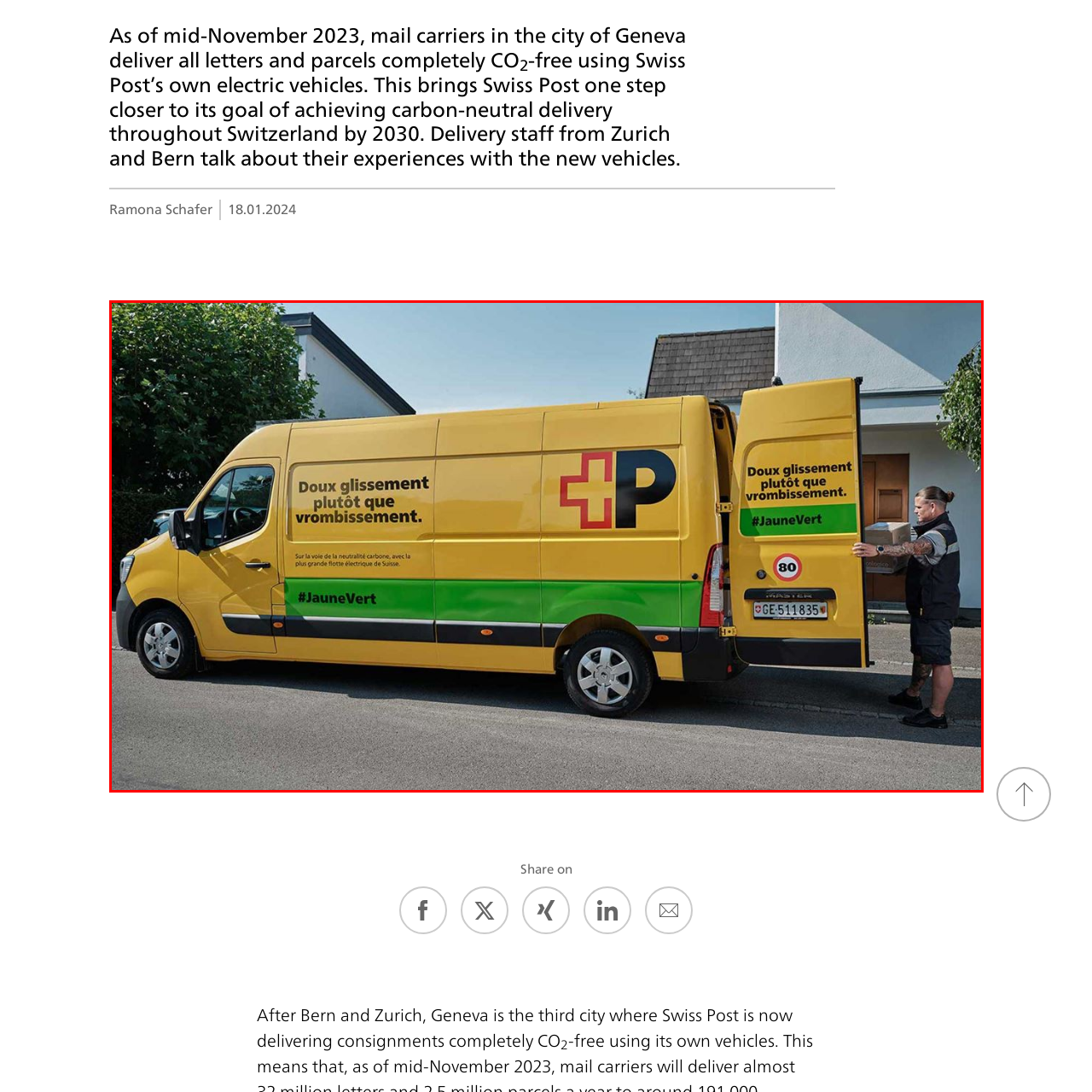Focus on the content inside the red-outlined area of the image and answer the ensuing question in detail, utilizing the information presented: What is the purpose of the hashtag #JauneVert?

The caption suggests that the hashtag #JauneVert is 'likely linked to their green initiatives', implying that it is related to Swiss Post's environmental sustainability efforts.